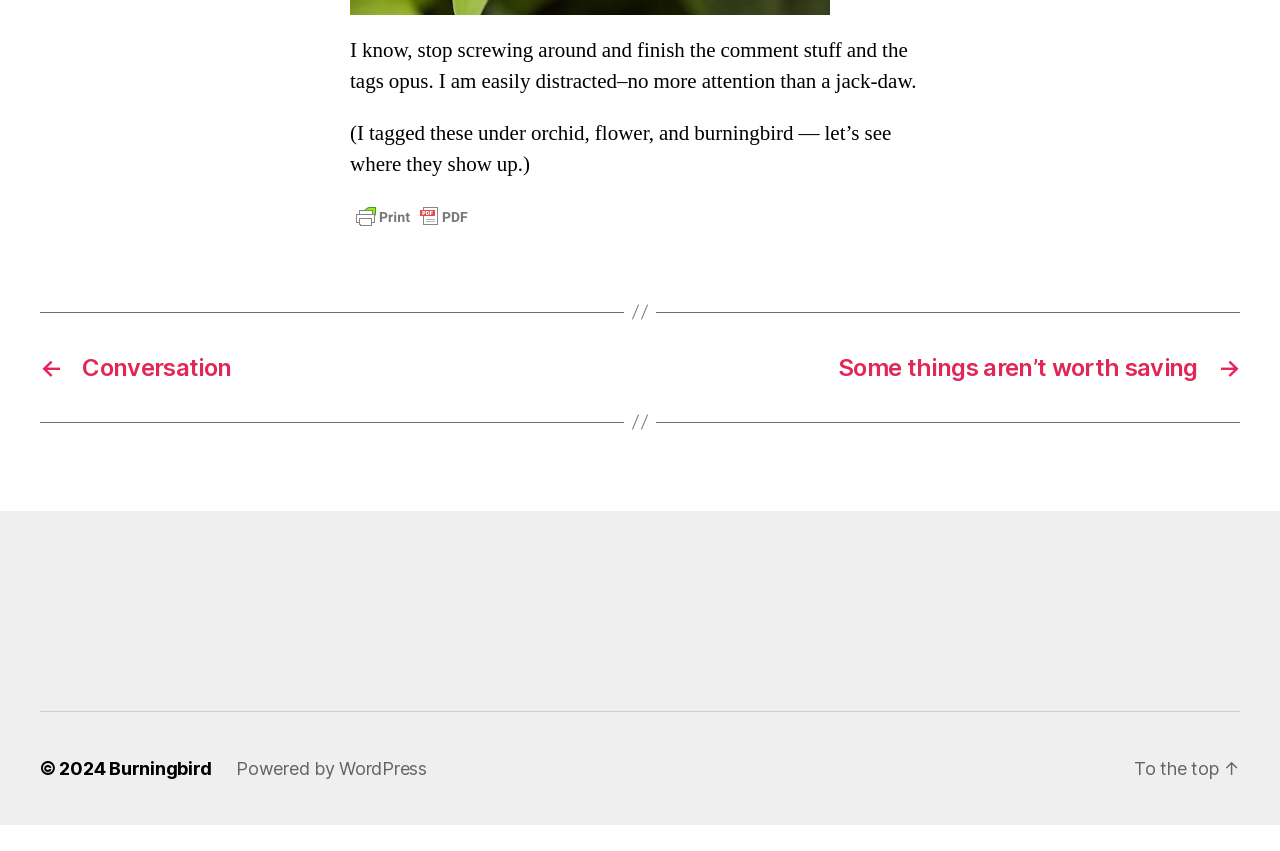How many links are there in the navigation section?
Please use the image to provide an in-depth answer to the question.

The navigation section is located at the top of the webpage, and it contains two links: 'Conversation' and 'Some things aren’t worth saving'. Therefore, there are two links in the navigation section.